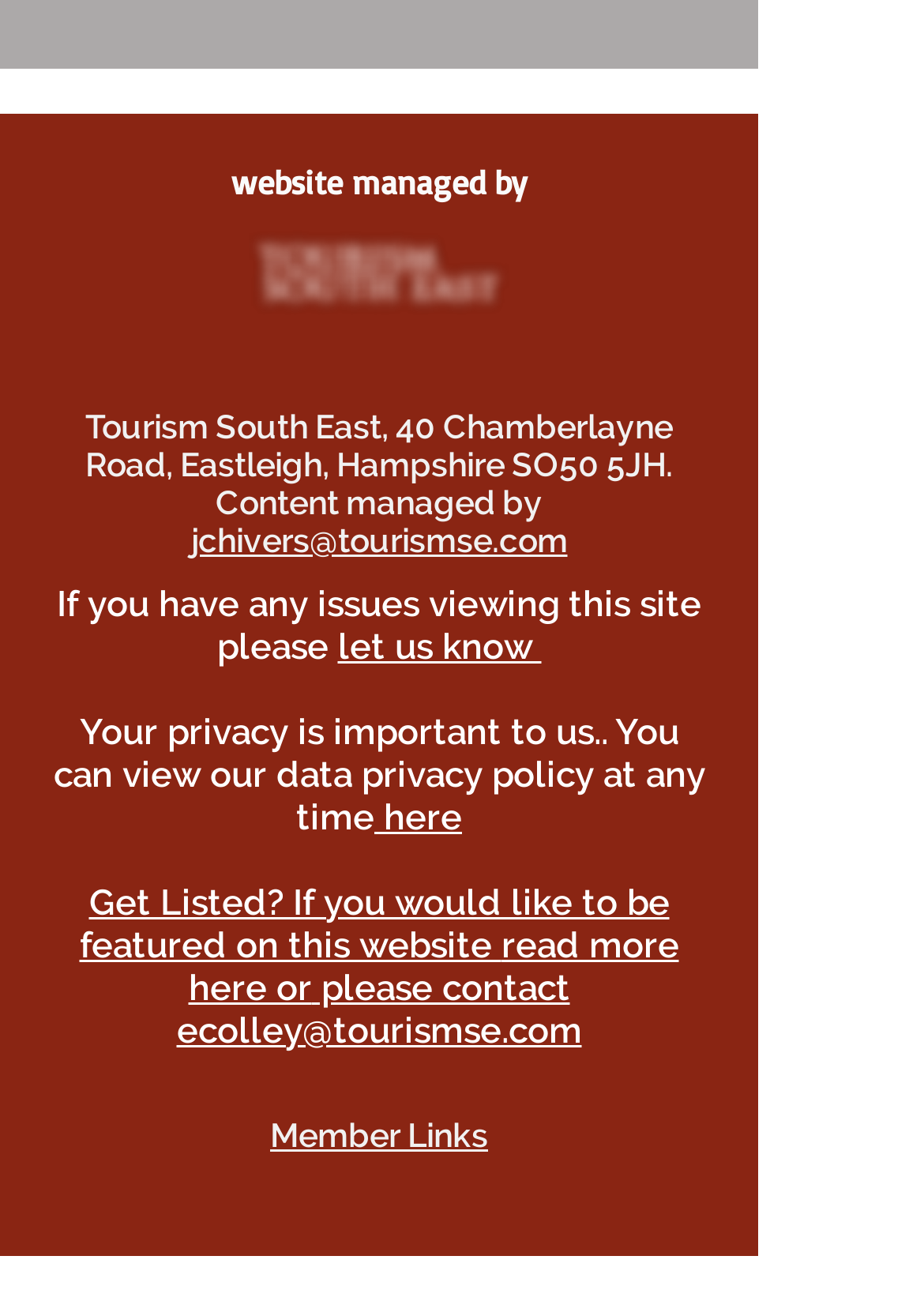What is the purpose of the 'Member Links' section?
Please look at the screenshot and answer in one word or a short phrase.

Unknown